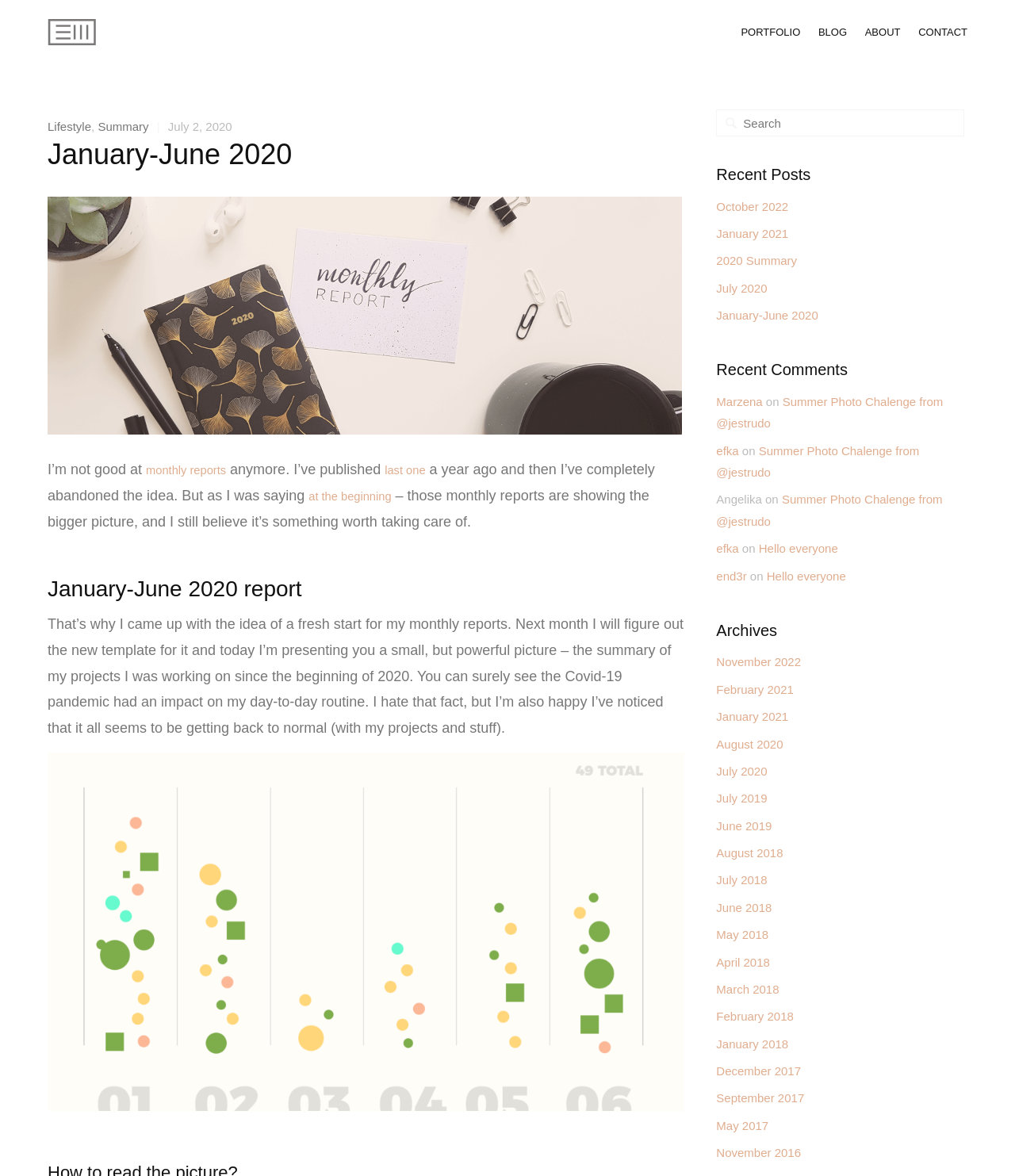What is the name of the person who commented on the 'Summer Photo Chalenge from @jestrudo' post?
Use the image to answer the question with a single word or phrase.

Marzena